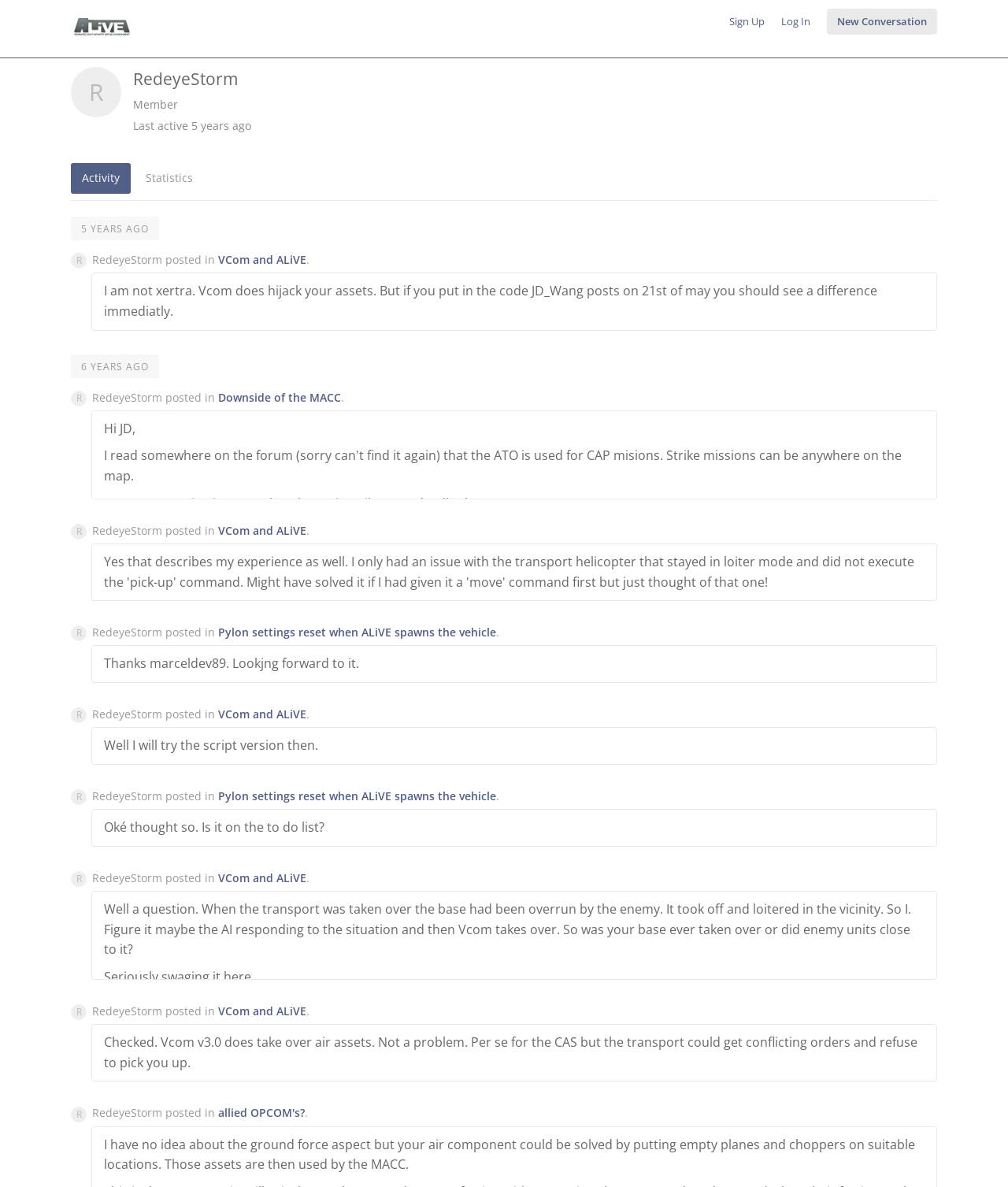Provide the bounding box coordinates for the area that should be clicked to complete the instruction: "Log in".

[0.775, 0.012, 0.804, 0.024]